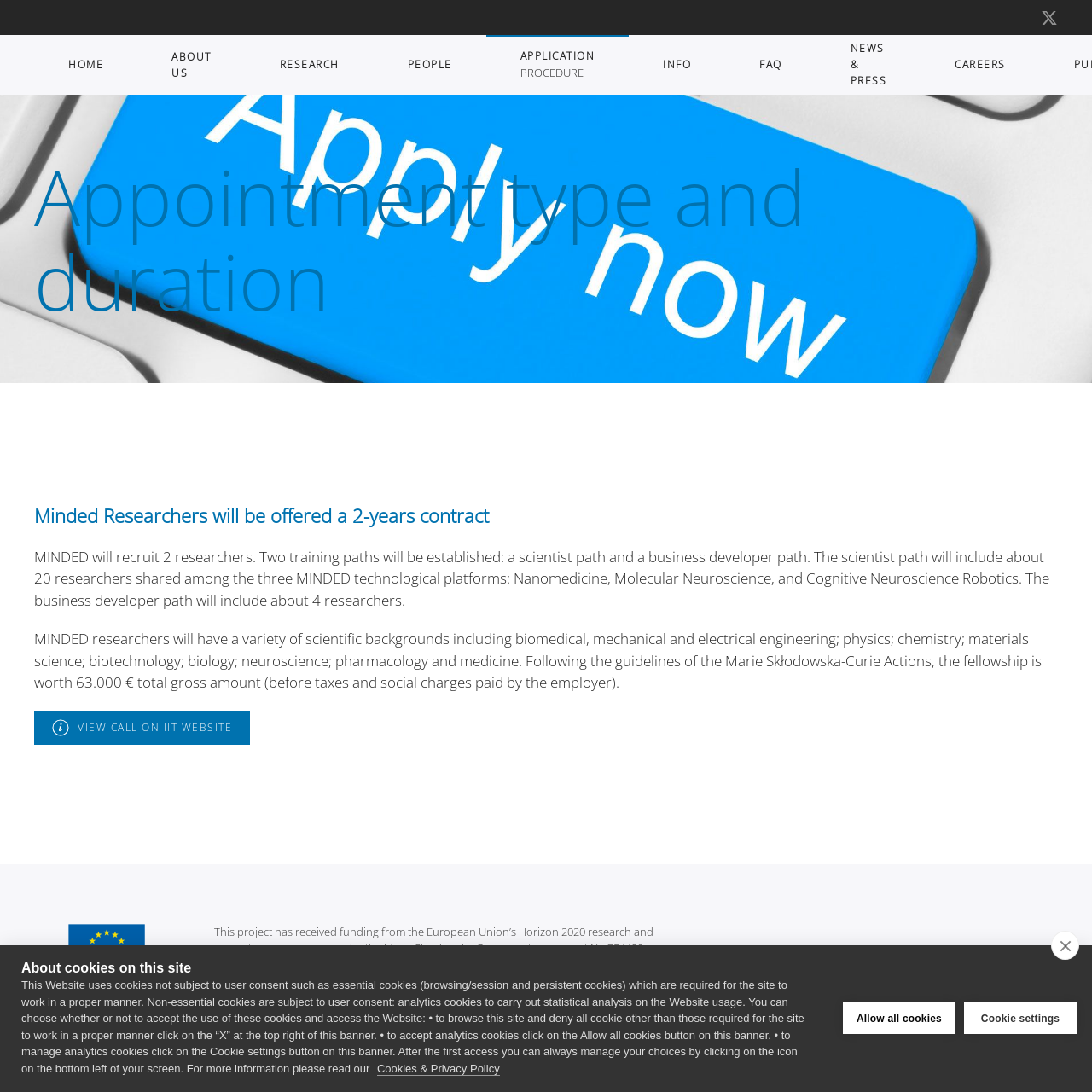Pinpoint the bounding box coordinates of the element that must be clicked to accomplish the following instruction: "Click on the HOME link". The coordinates should be in the format of four float numbers between 0 and 1, i.e., [left, top, right, bottom].

[0.031, 0.032, 0.126, 0.087]